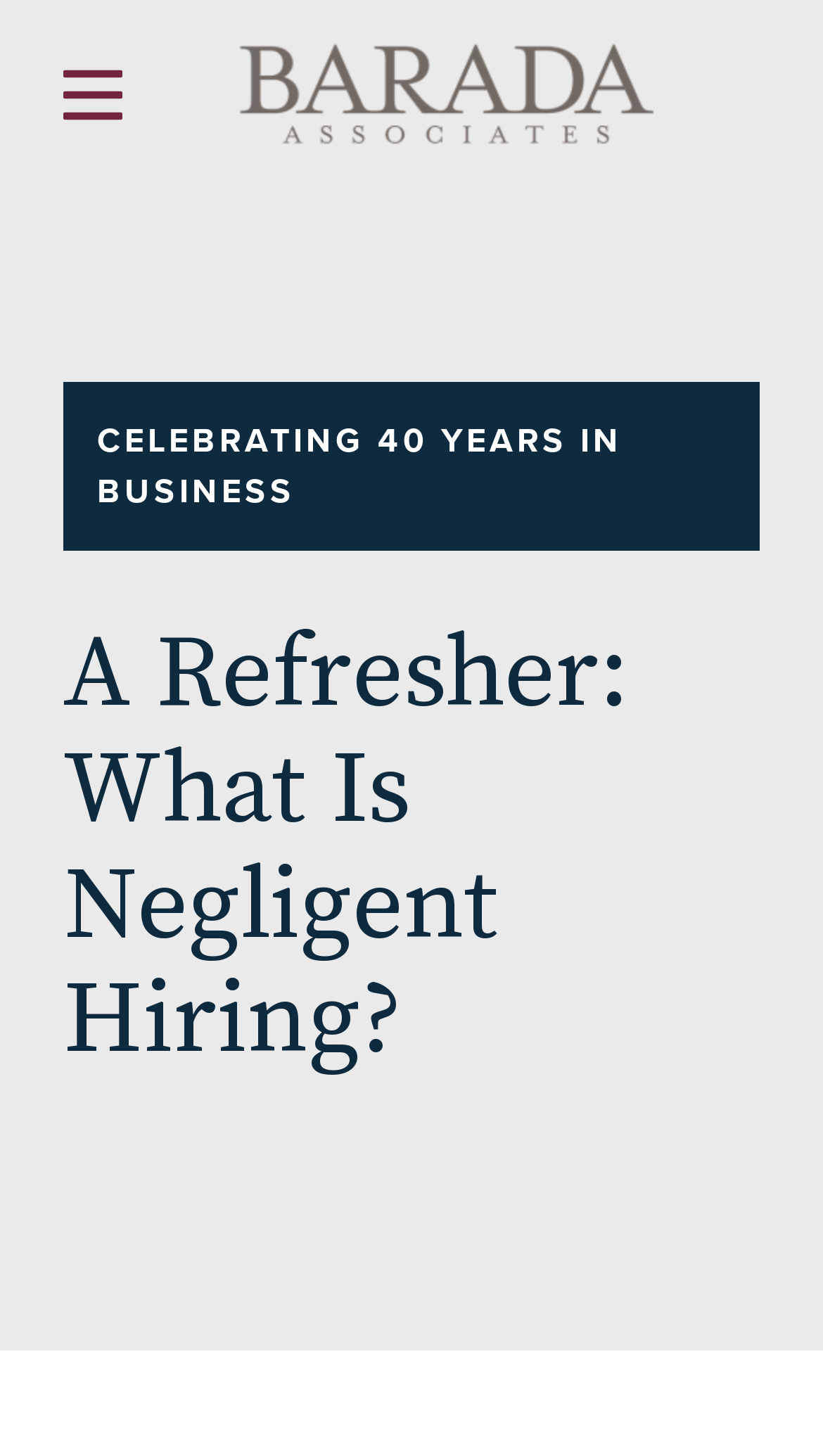Give a one-word or short phrase answer to the question: 
How many links are there in the main menu?

17